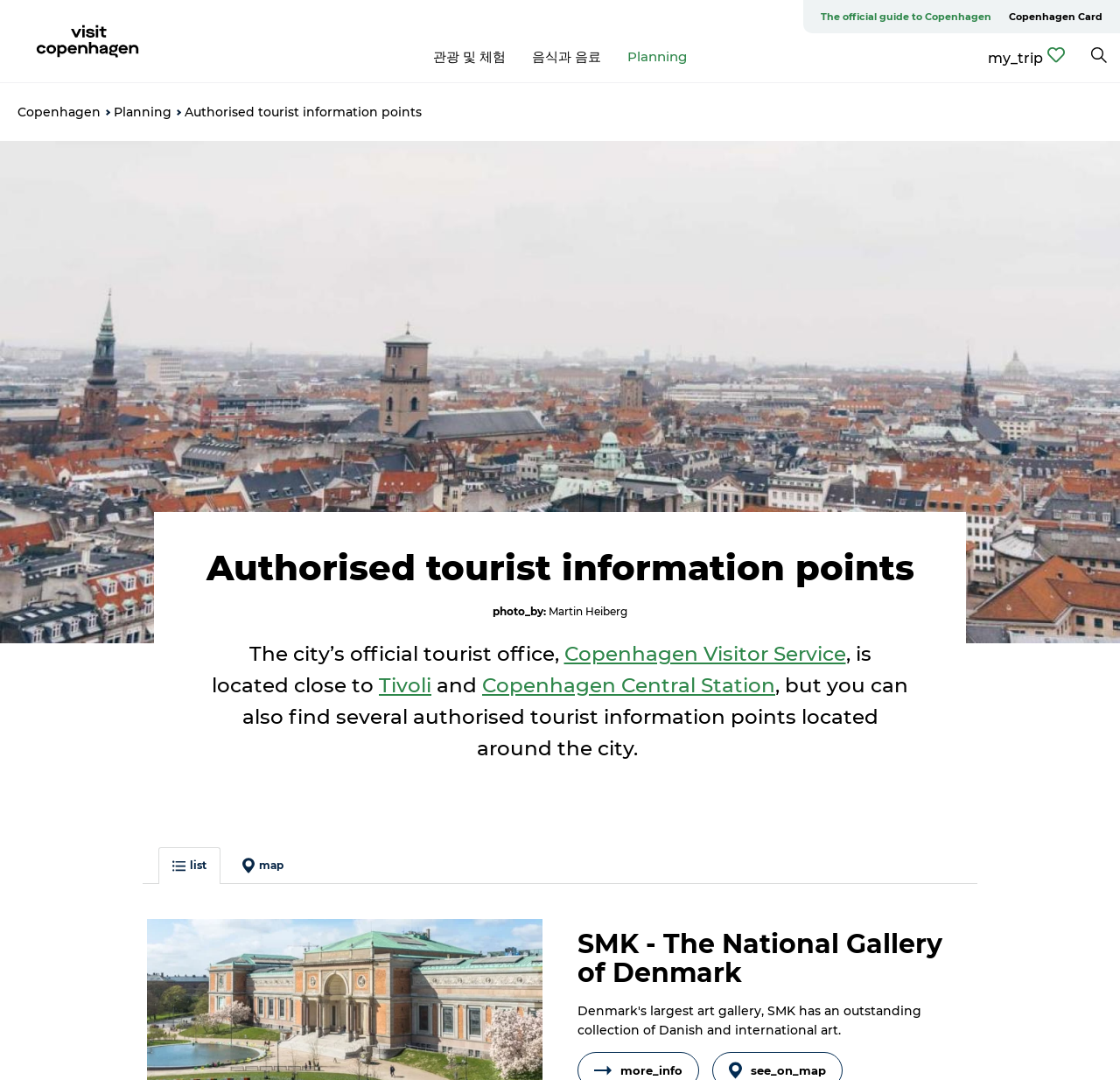Please specify the bounding box coordinates of the element that should be clicked to execute the given instruction: 'Go to Home'. Ensure the coordinates are four float numbers between 0 and 1, expressed as [left, top, right, bottom].

None